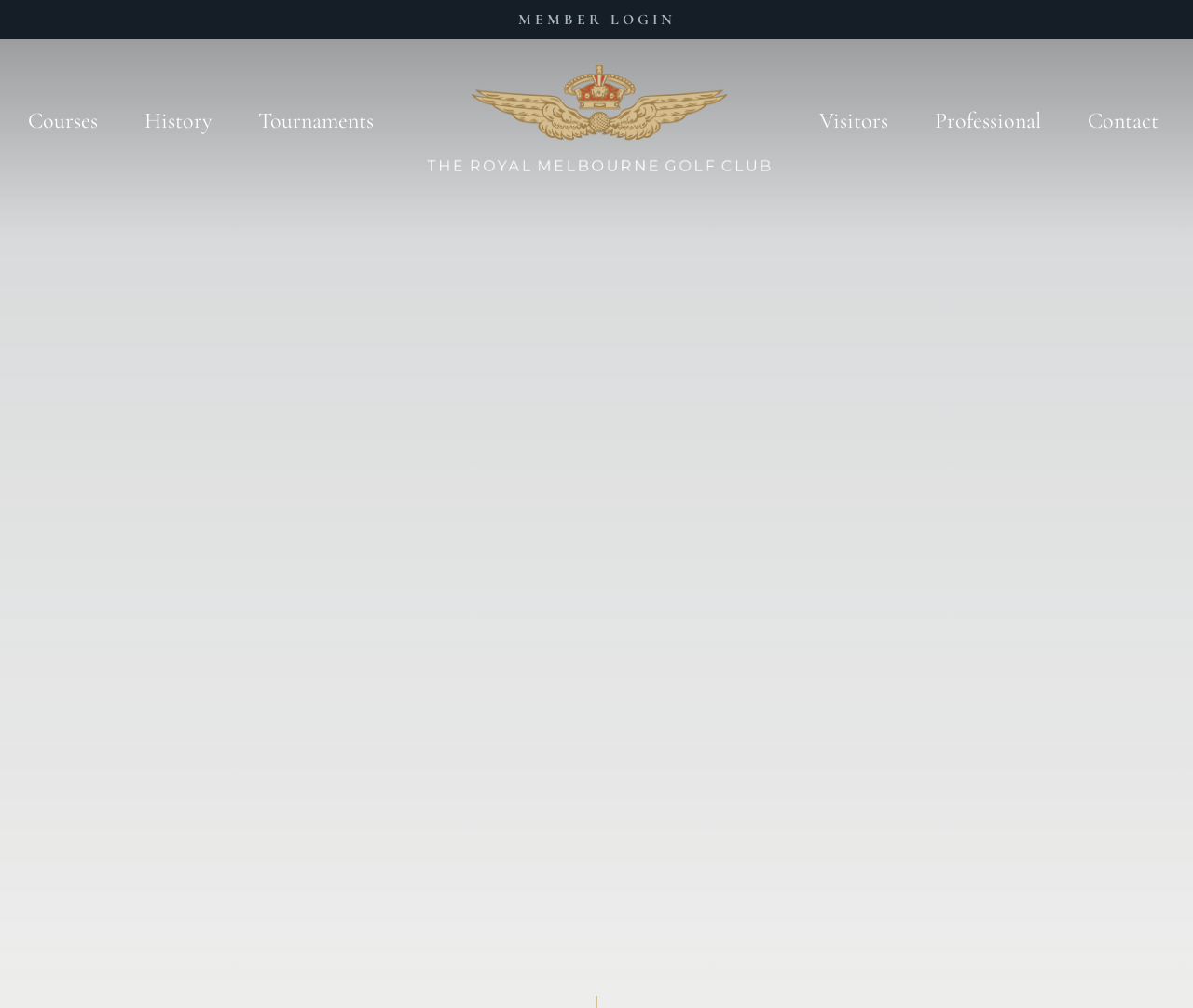From the element description alt="The Royal Melbourne Golf Club", predict the bounding box coordinates of the UI element. The coordinates must be specified in the format (top-left x, top-left y, bottom-right x, bottom-right y) and should be within the 0 to 1 range.

[0.358, 0.065, 0.642, 0.176]